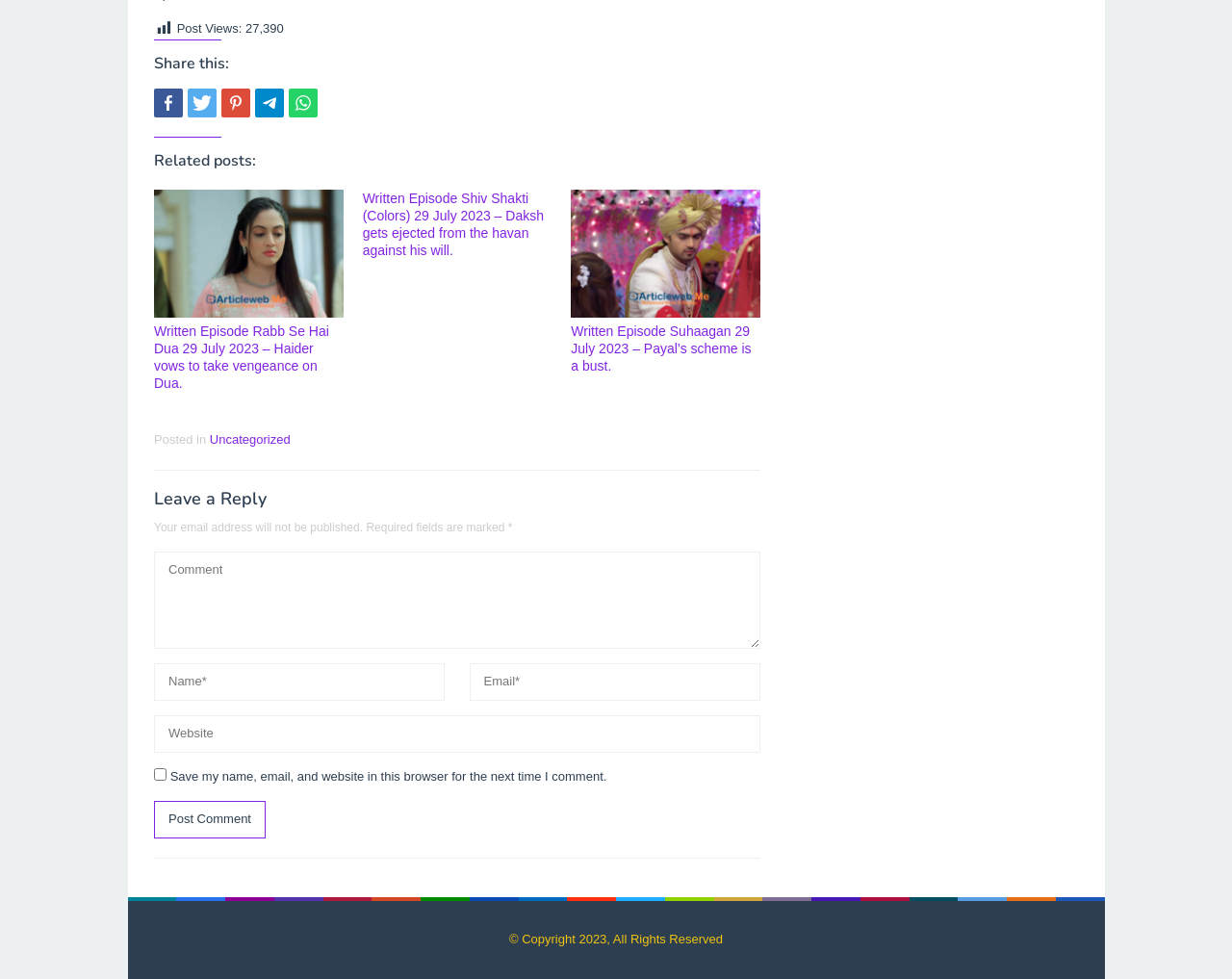Please specify the bounding box coordinates of the clickable region necessary for completing the following instruction: "Tweet this". The coordinates must consist of four float numbers between 0 and 1, i.e., [left, top, right, bottom].

[0.152, 0.09, 0.176, 0.12]